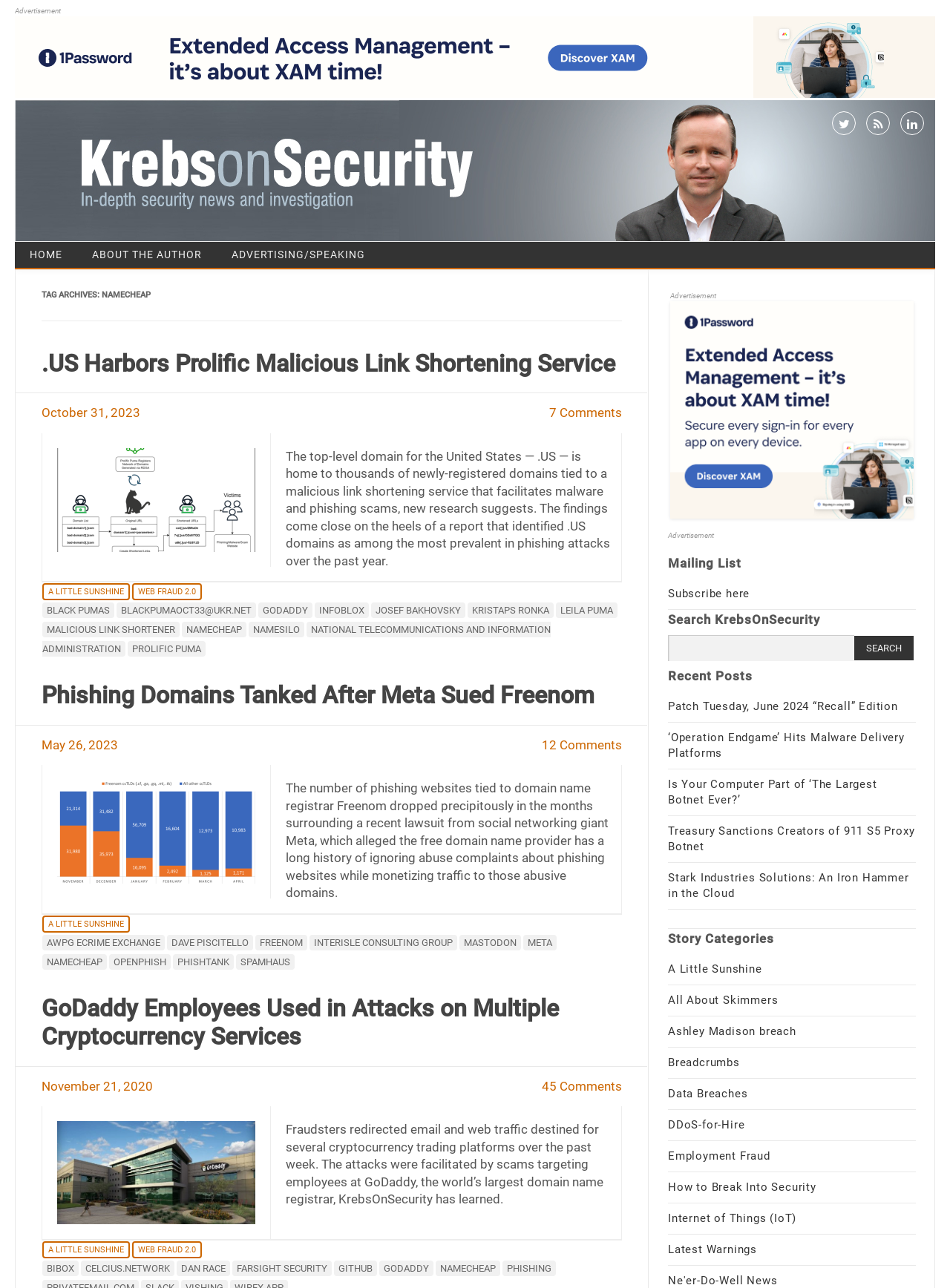Pinpoint the bounding box coordinates of the element you need to click to execute the following instruction: "Read the article 'US Harbors Prolific Malicious Link Shortening Service'". The bounding box should be represented by four float numbers between 0 and 1, in the format [left, top, right, bottom].

[0.043, 0.254, 0.655, 0.452]